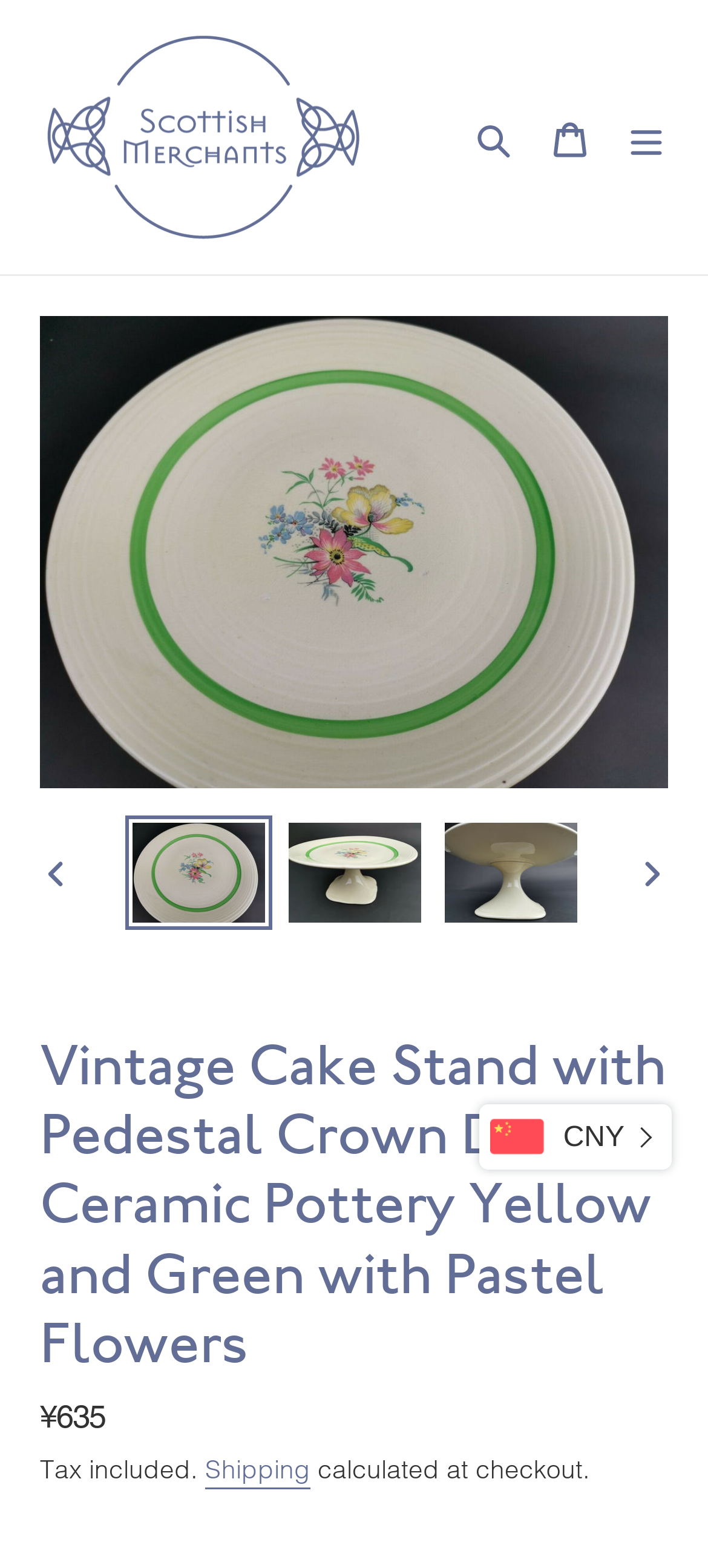Identify the bounding box coordinates for the element that needs to be clicked to fulfill this instruction: "Load image into Gallery viewer". Provide the coordinates in the format of four float numbers between 0 and 1: [left, top, right, bottom].

[0.171, 0.514, 0.392, 0.598]